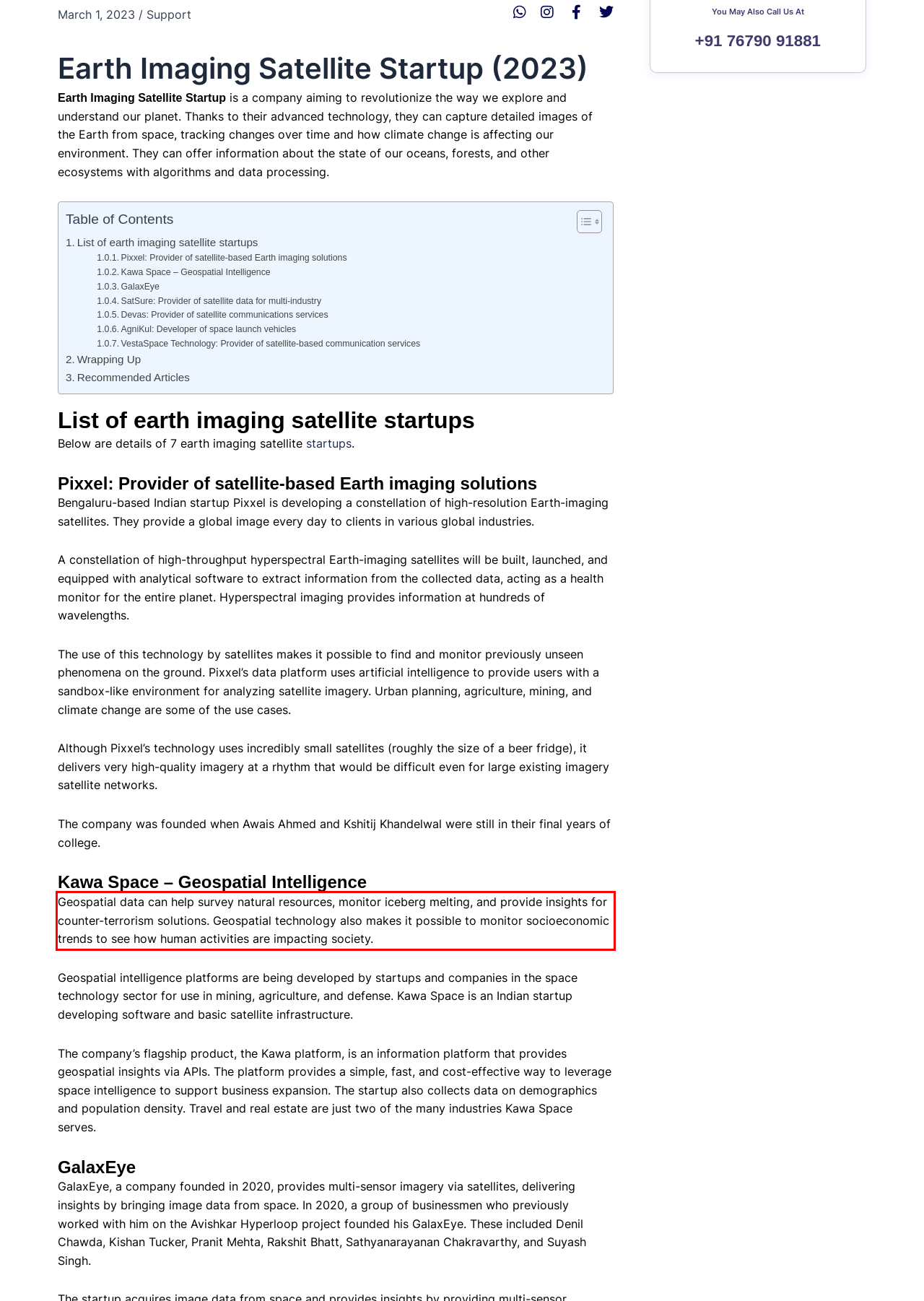There is a screenshot of a webpage with a red bounding box around a UI element. Please use OCR to extract the text within the red bounding box.

Geospatial data can help survey natural resources, monitor iceberg melting, and provide insights for counter-terrorism solutions. Geospatial technology also makes it possible to monitor socioeconomic trends to see how human activities are impacting society.